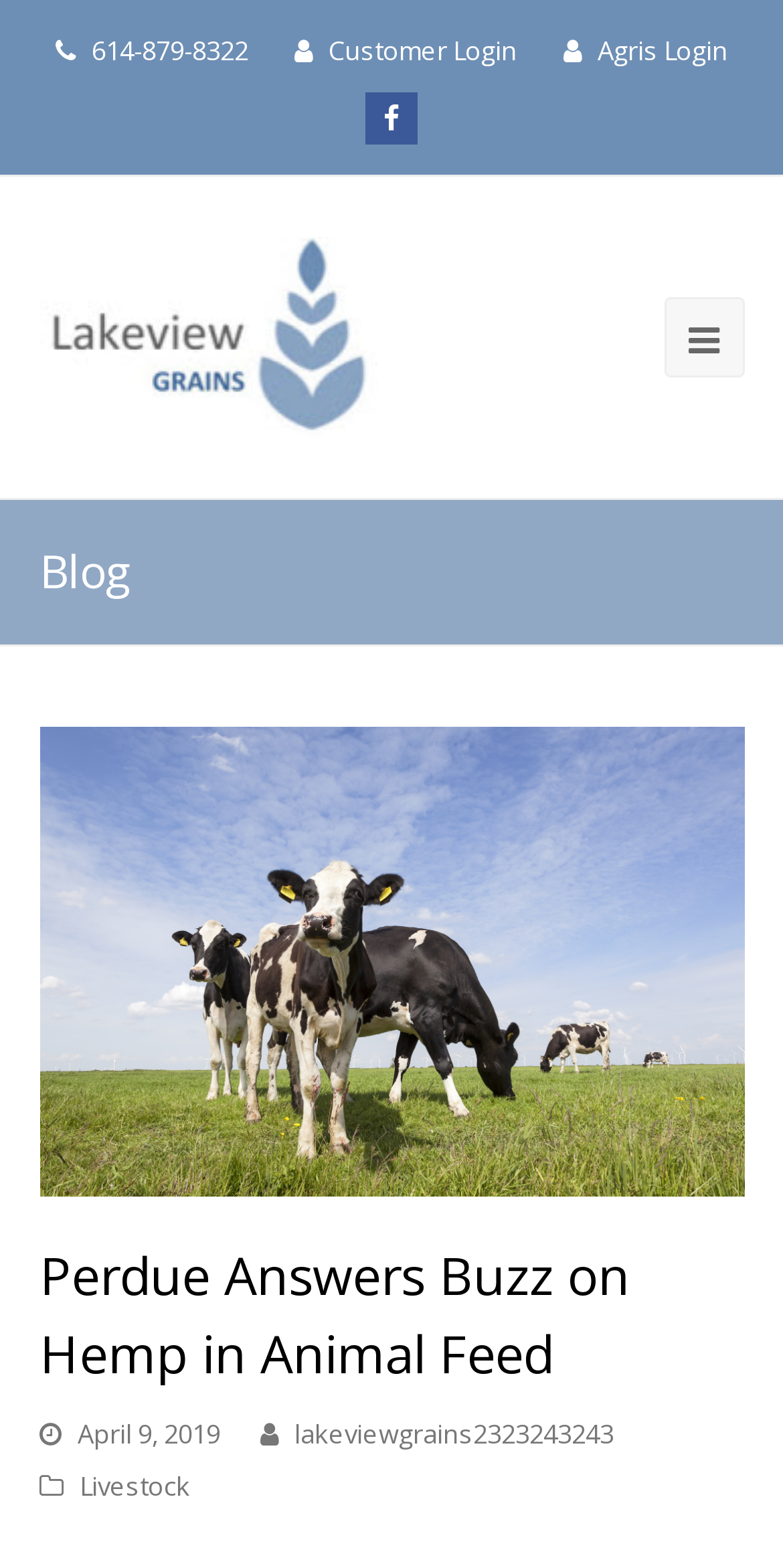When was the blog post published?
Using the information from the image, answer the question thoroughly.

I found the publication date by looking at the time element, which says 'April 9, 2019', indicating that the blog post was published on that date.